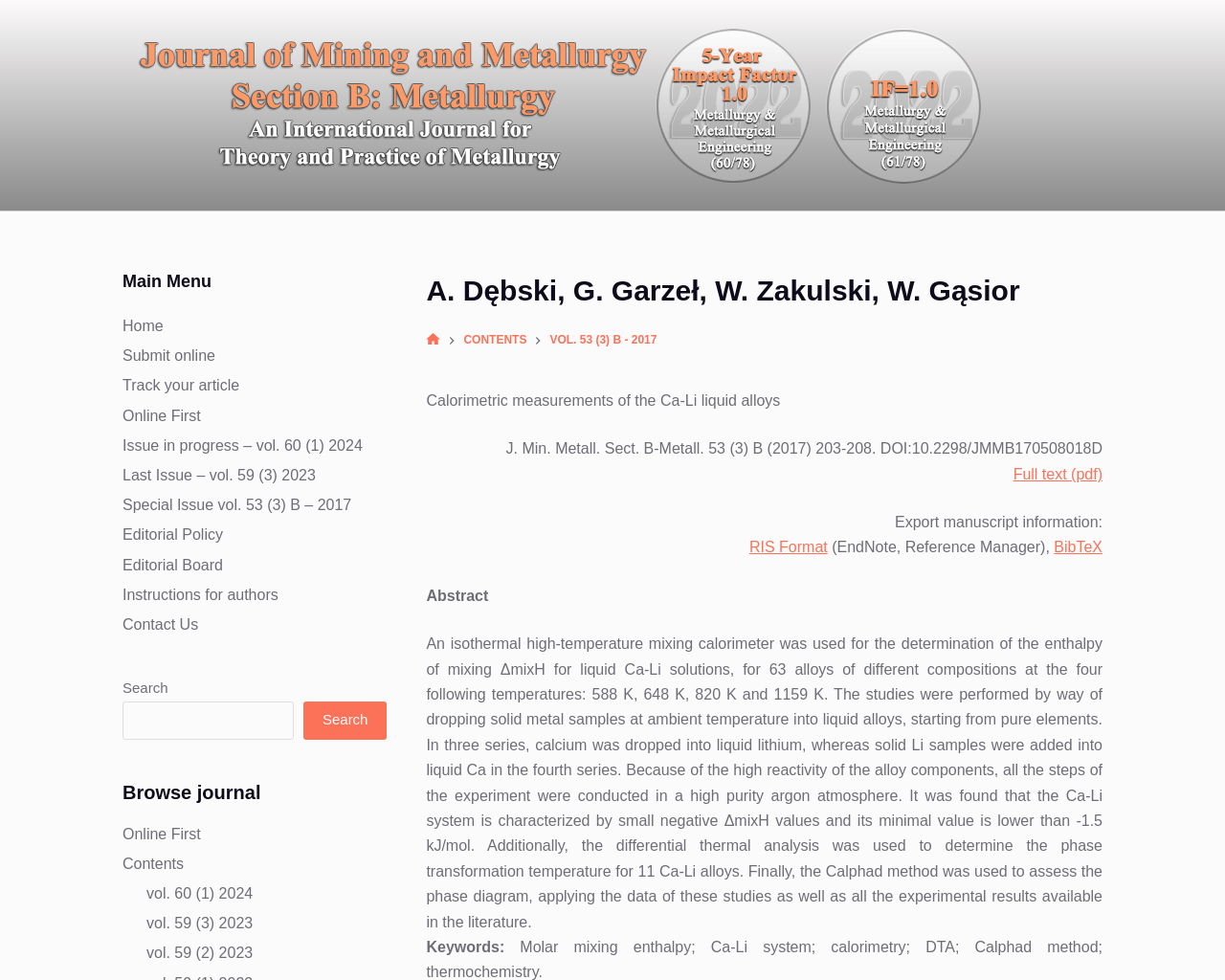Generate the text of the webpage's primary heading.

A. Dębski, G. Garzeł, W. Zakulski, W. Gąsior